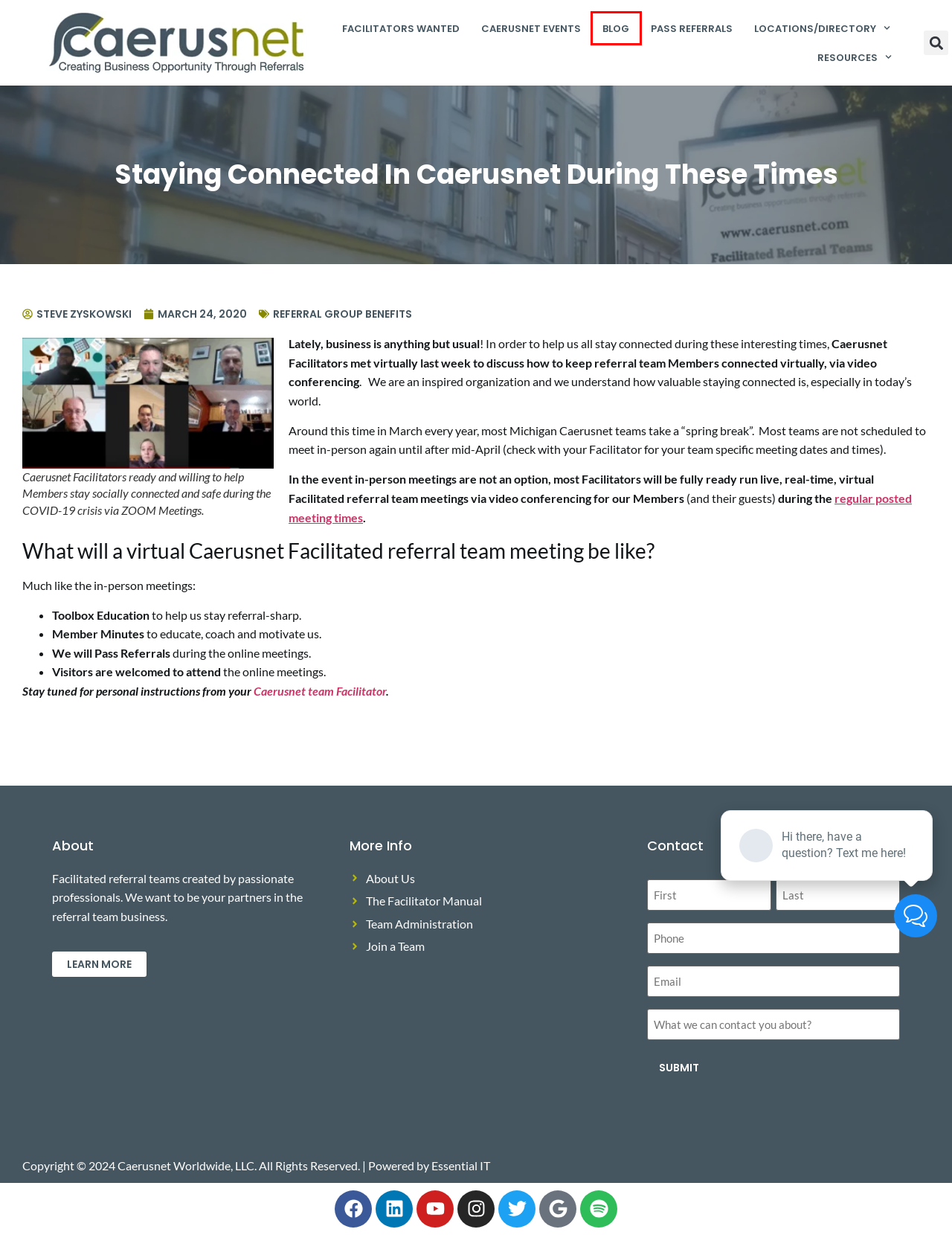Examine the screenshot of a webpage with a red bounding box around a UI element. Select the most accurate webpage description that corresponds to the new page after clicking the highlighted element. Here are the choices:
A. Referral Group Benefits Archives - caerusnet
B. Blog - caerusnet
C. March 24, 2020 - caerusnet
D. Events - caerusnet
E. Member Search Engine - caerusnet
F. Top Website Design Detroit | Essential IT | Making Digital Work
G. About Us - caerusnet
H. Steve Zyskowski, Author at caerusnet

B